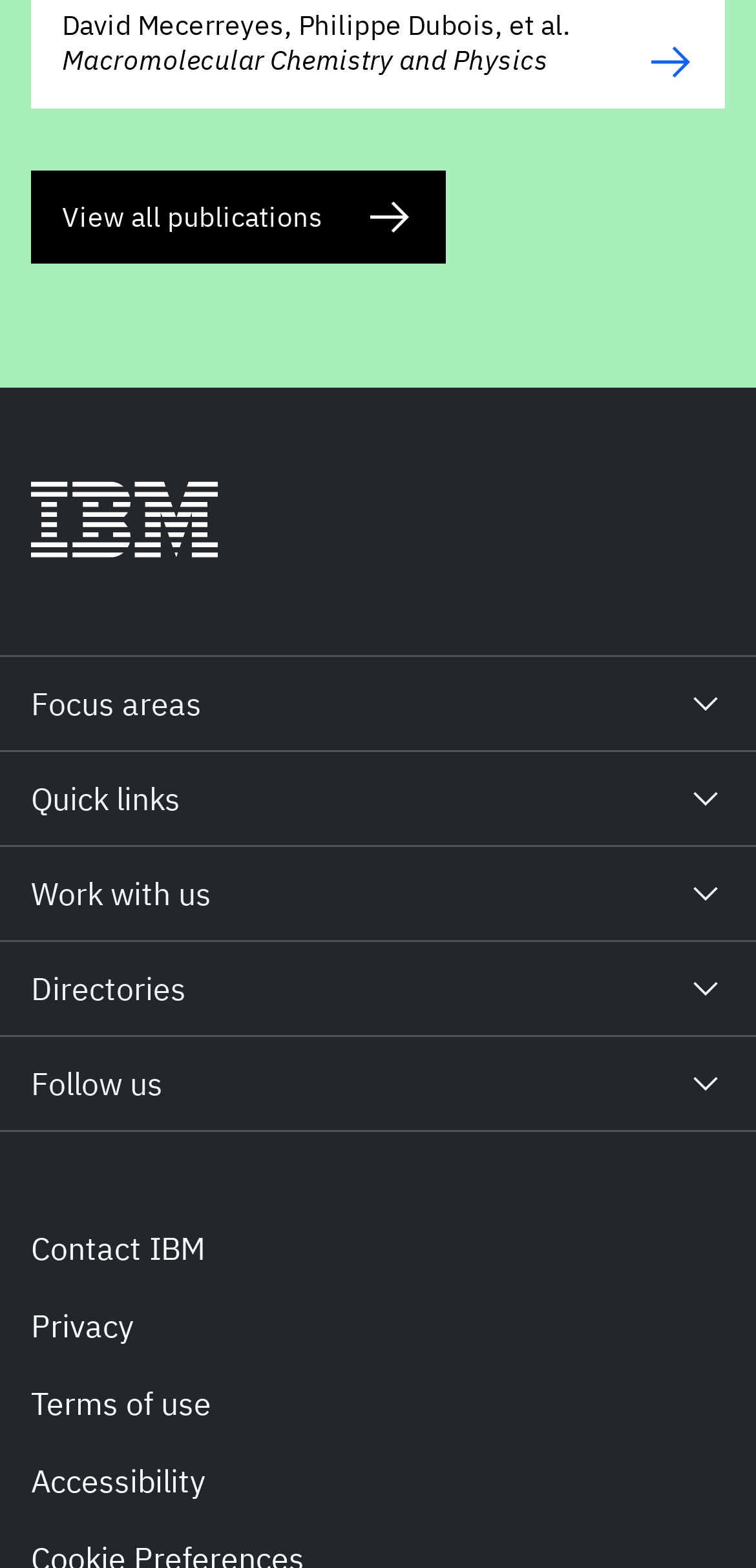Respond to the question below with a single word or phrase:
How many buttons are there in the accordion section?

5